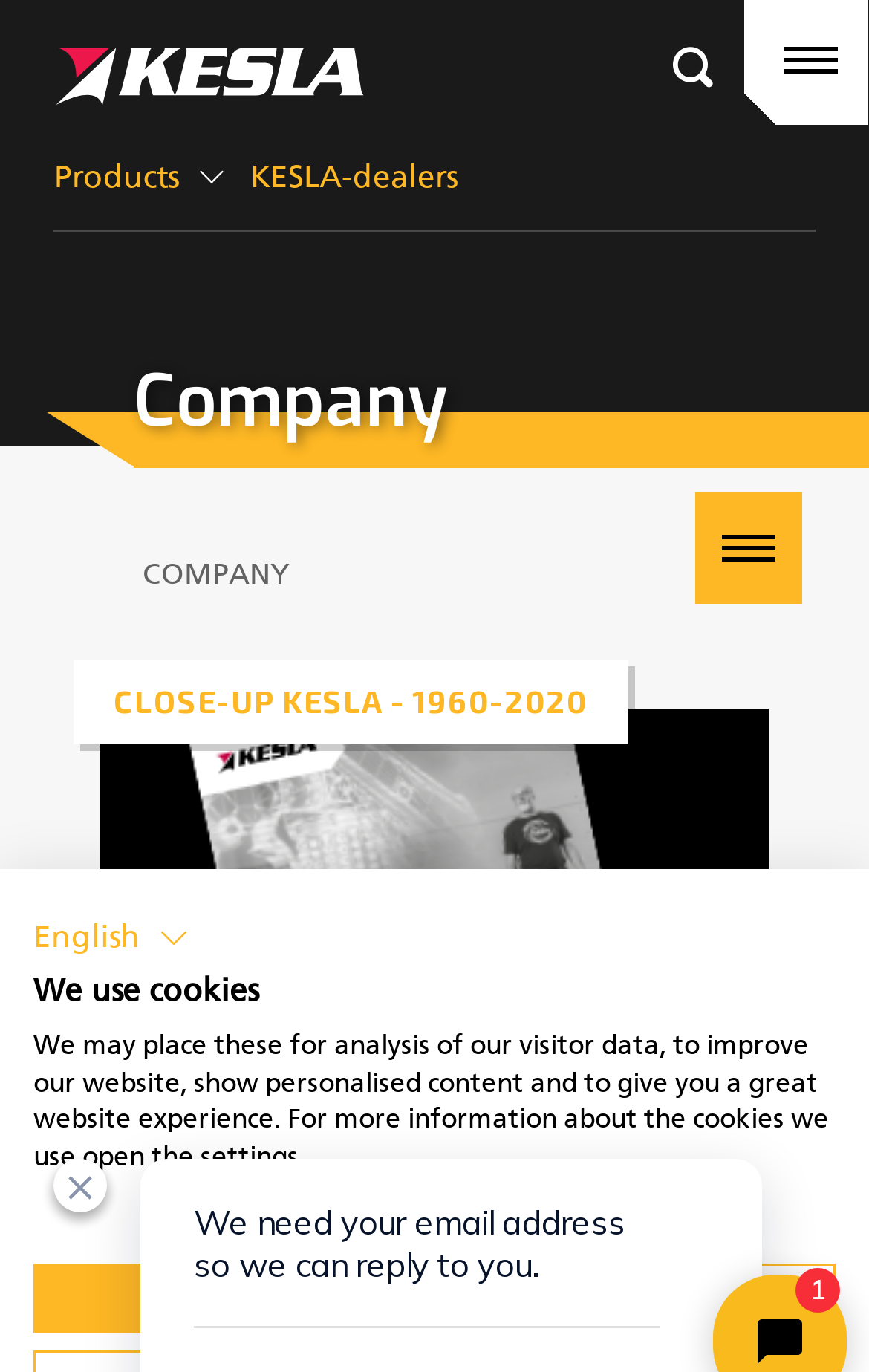Could you please study the image and provide a detailed answer to the question:
What is the purpose of the cookies mentioned on the webpage?

According to the static text on the webpage, the cookies are used for analysis of visitor data, to improve the website, show personalised content, and to give a great website experience.